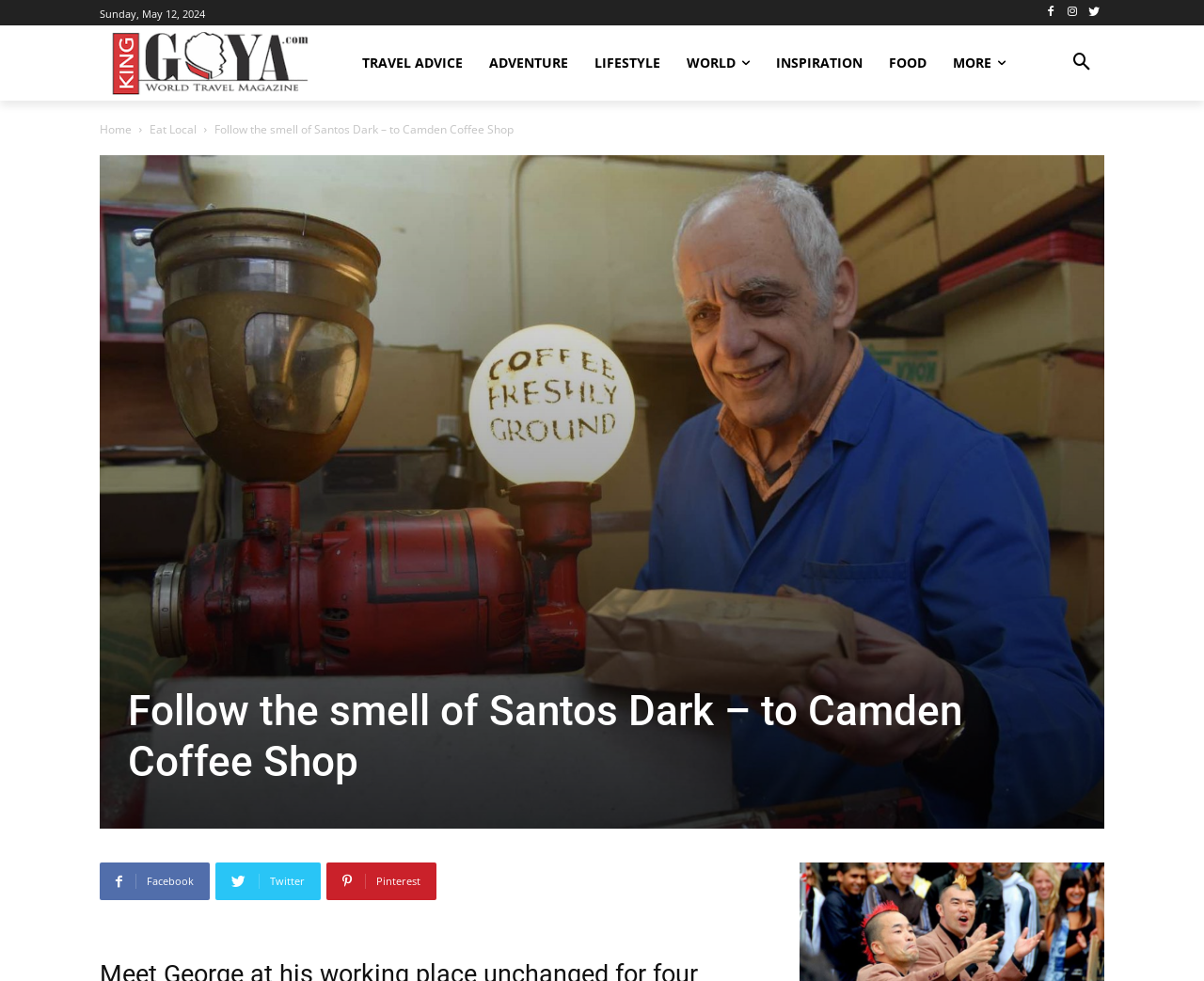How many categories are there in the menu?
Please look at the screenshot and answer in one word or a short phrase.

6